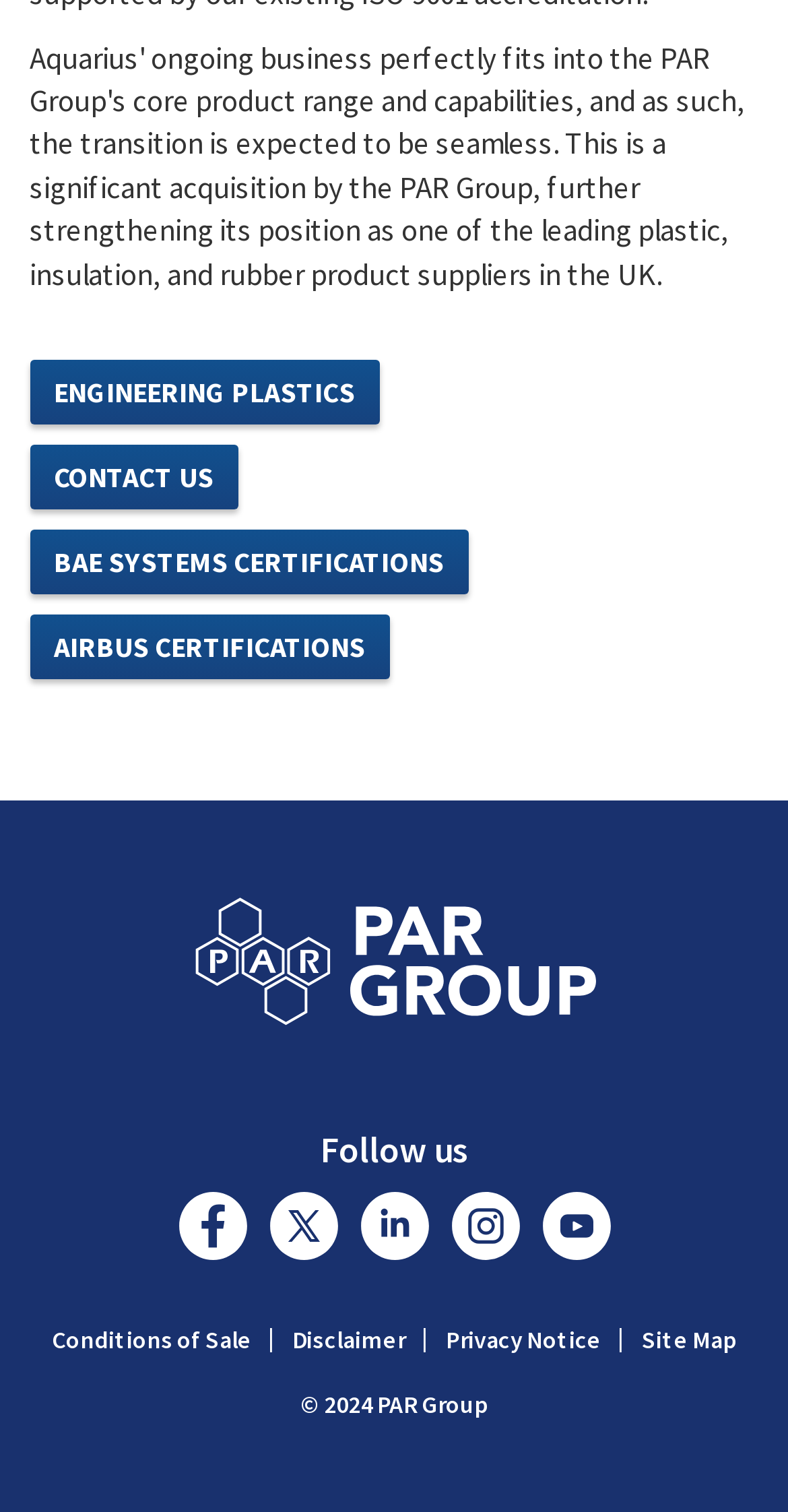Identify the bounding box coordinates of the clickable region necessary to fulfill the following instruction: "Contact us". The bounding box coordinates should be four float numbers between 0 and 1, i.e., [left, top, right, bottom].

[0.037, 0.294, 0.301, 0.336]